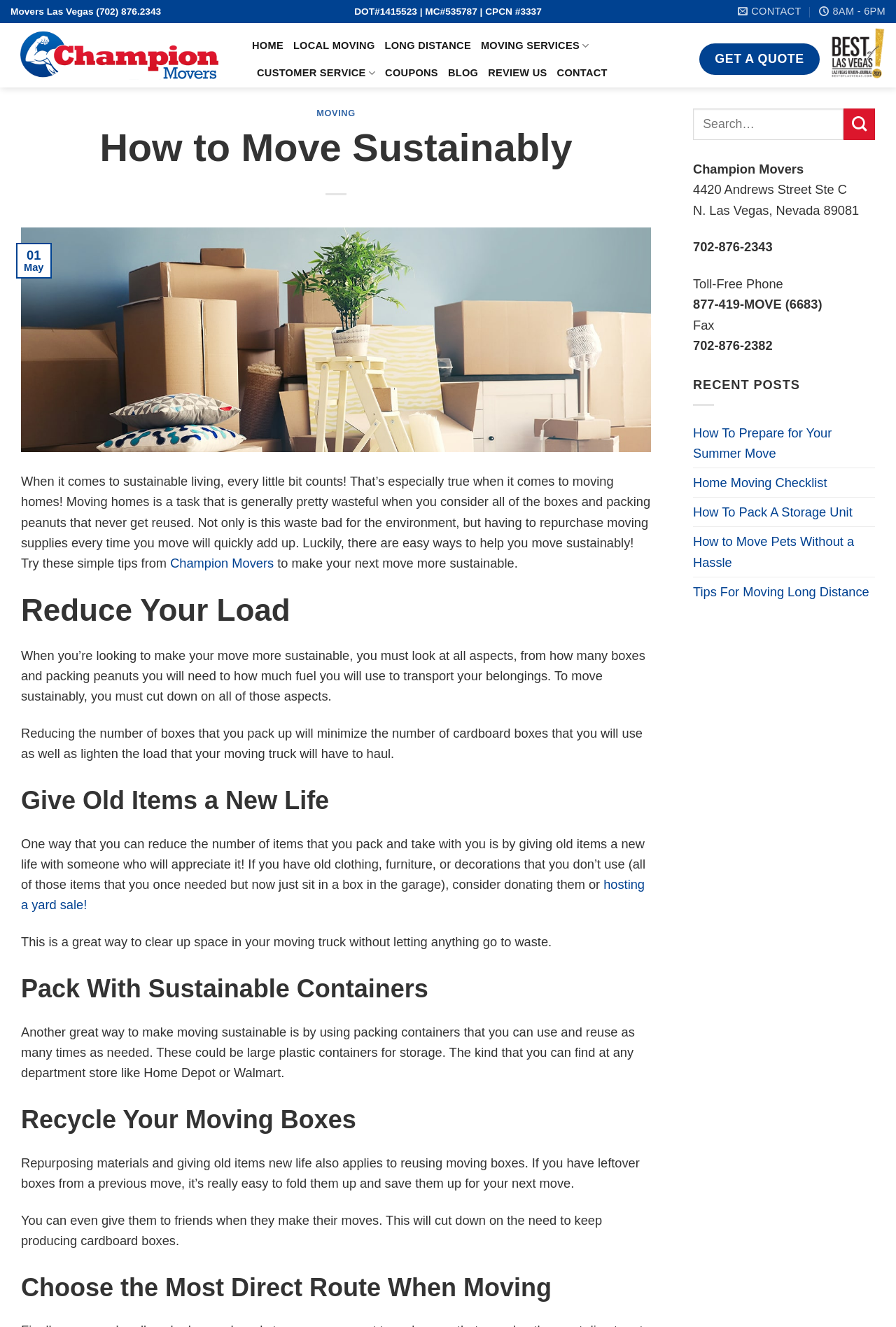Locate the bounding box coordinates of the item that should be clicked to fulfill the instruction: "Search for something".

[0.773, 0.082, 0.942, 0.105]